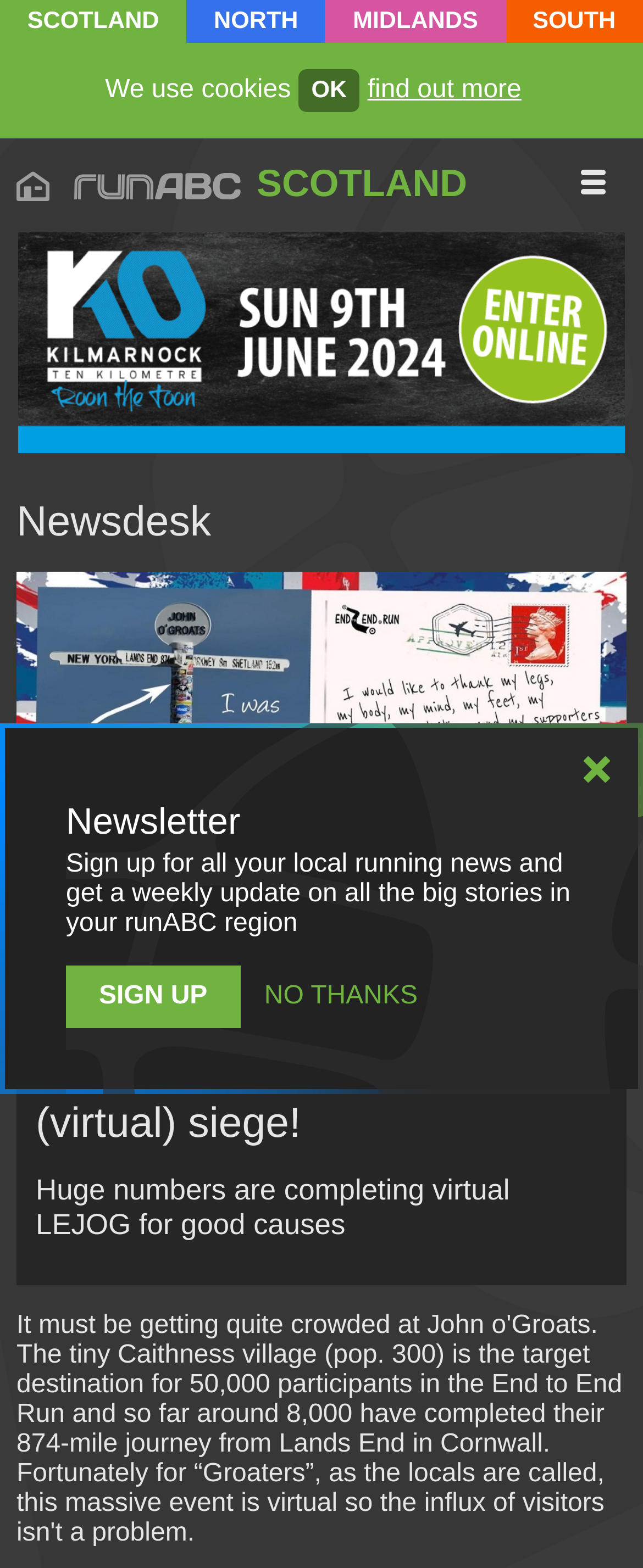What is the date of the news article?
Provide a comprehensive and detailed answer to the question.

I found the time element with the text '10', 'MAR', and '2021', which together form the date of the news article.